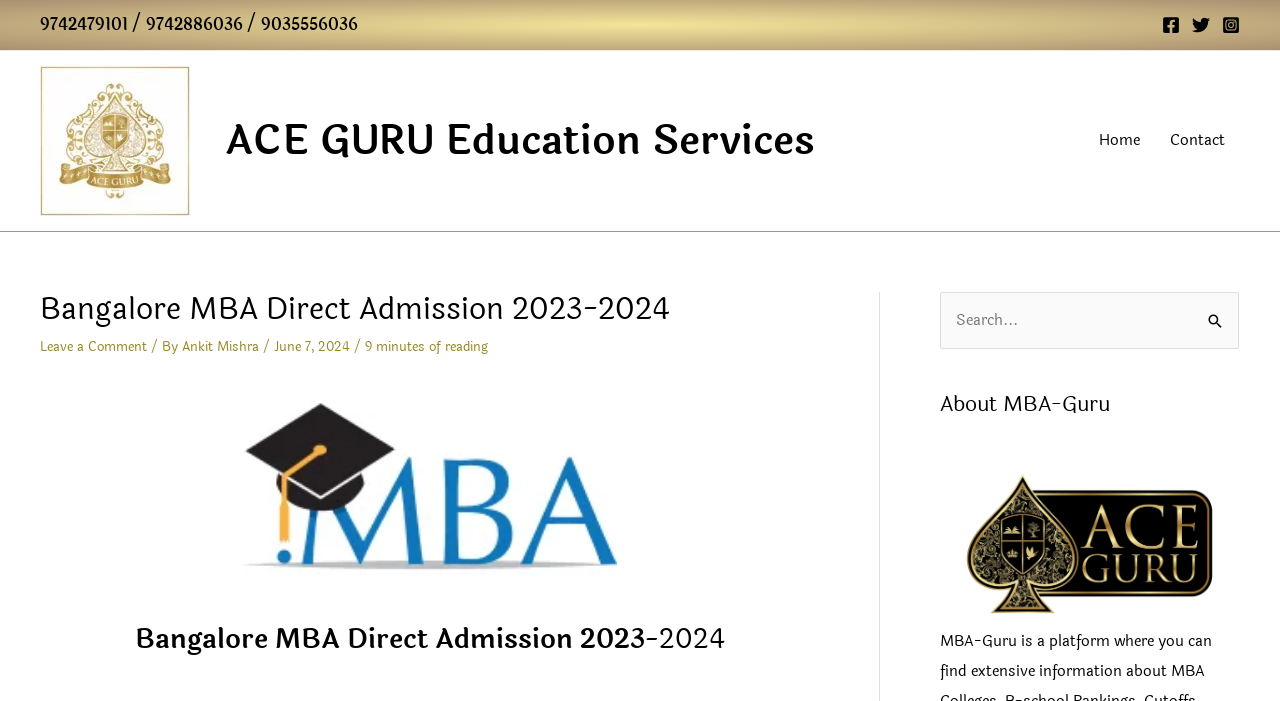Find the bounding box coordinates for the element that must be clicked to complete the instruction: "Visit Facebook page". The coordinates should be four float numbers between 0 and 1, indicated as [left, top, right, bottom].

[0.908, 0.023, 0.922, 0.049]